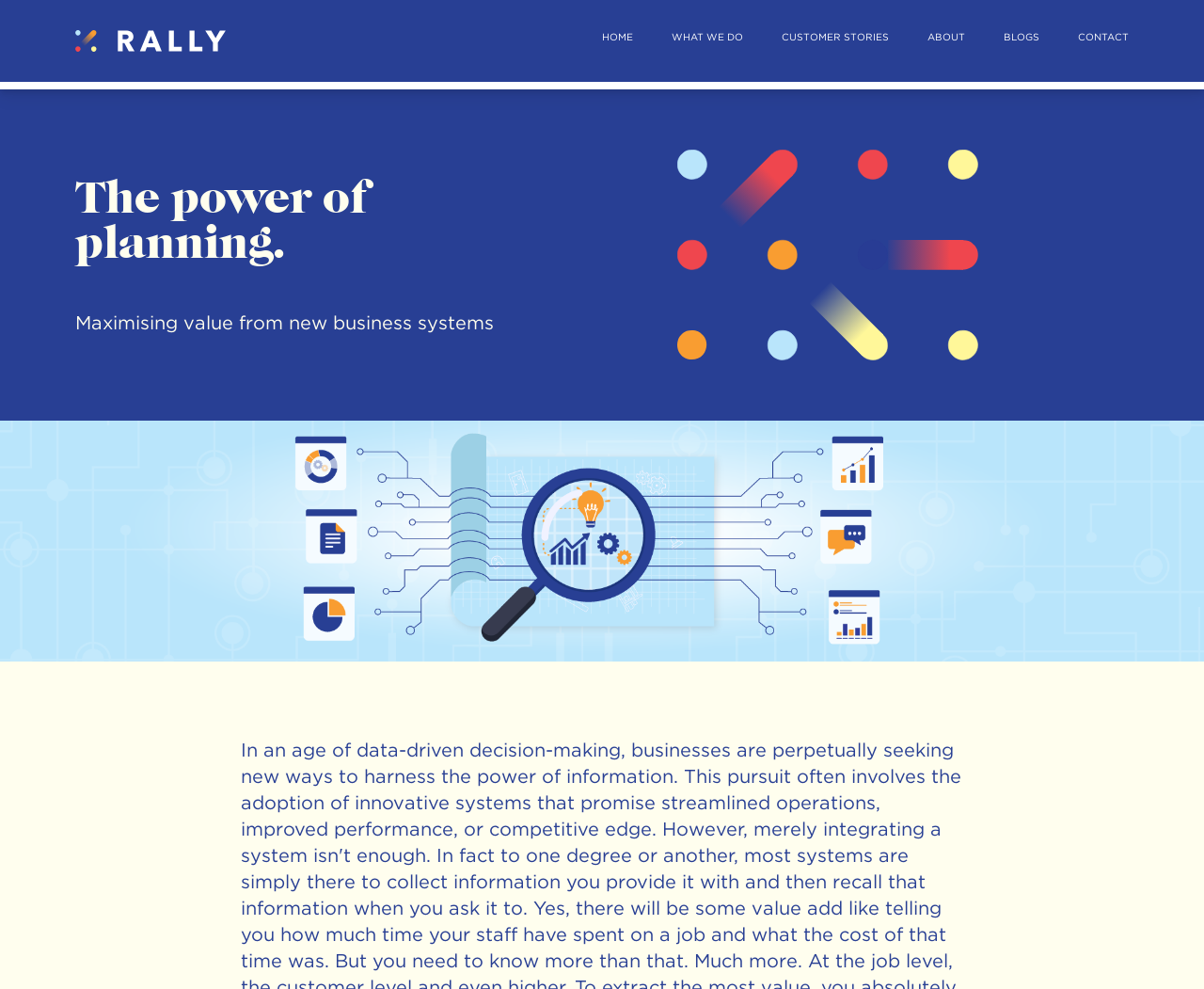Please provide a one-word or phrase answer to the question: 
What is the color of the shirt worn by the person in the image?

black and white